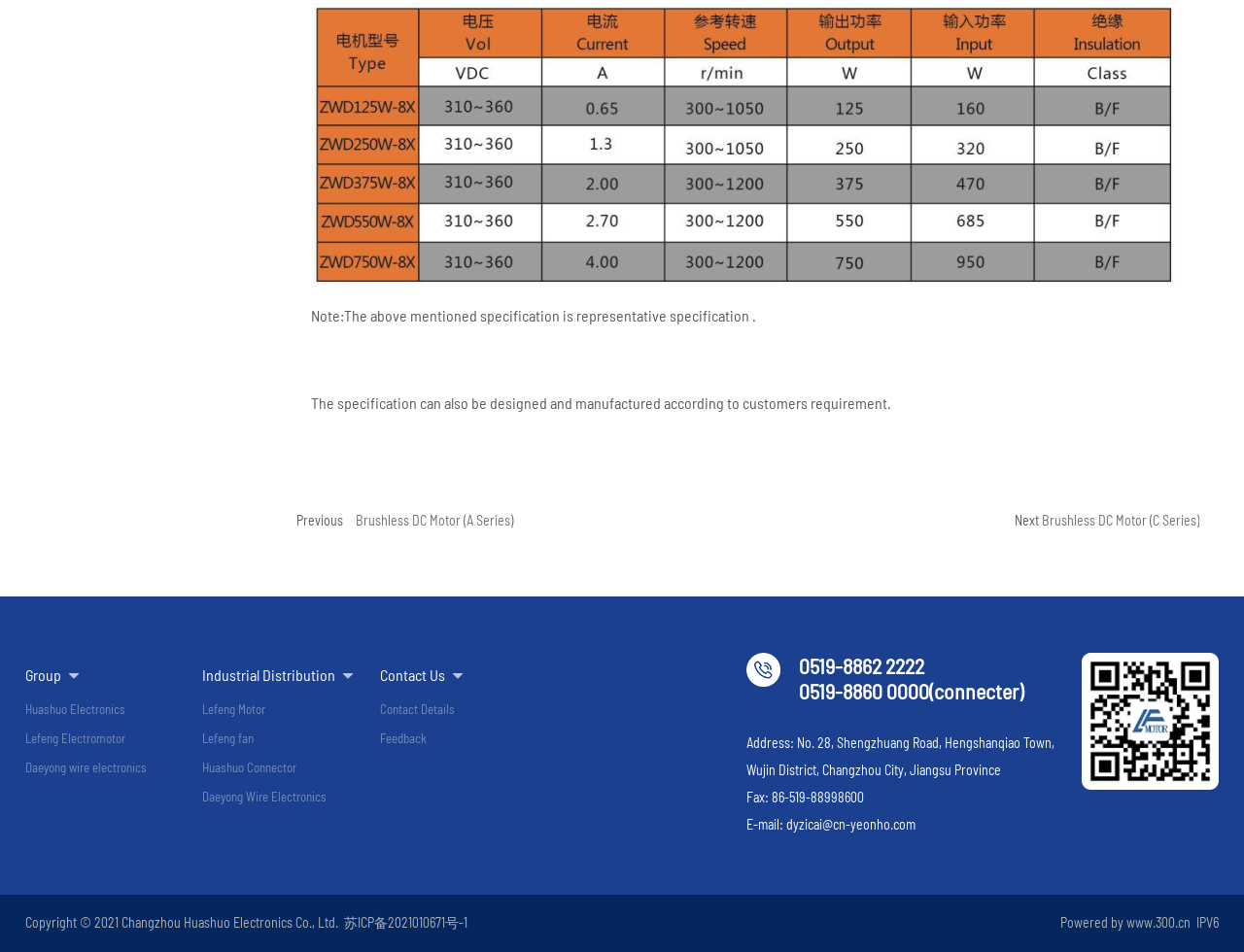Indicate the bounding box coordinates of the element that needs to be clicked to satisfy the following instruction: "Click on the 'Group' link". The coordinates should be four float numbers between 0 and 1, i.e., [left, top, right, bottom].

[0.02, 0.699, 0.049, 0.718]